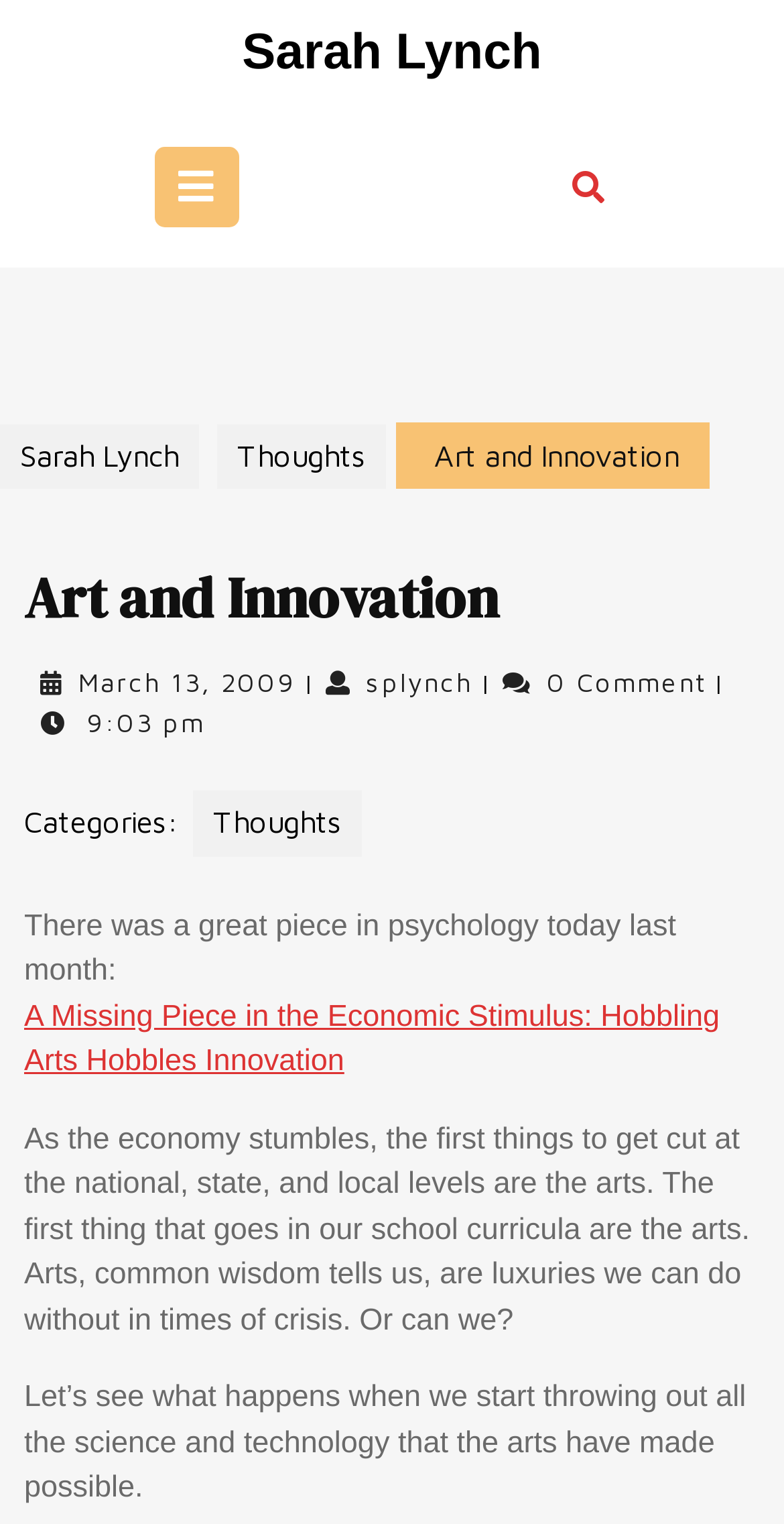What is the name of the author of this blog?
By examining the image, provide a one-word or phrase answer.

Sarah Lynch